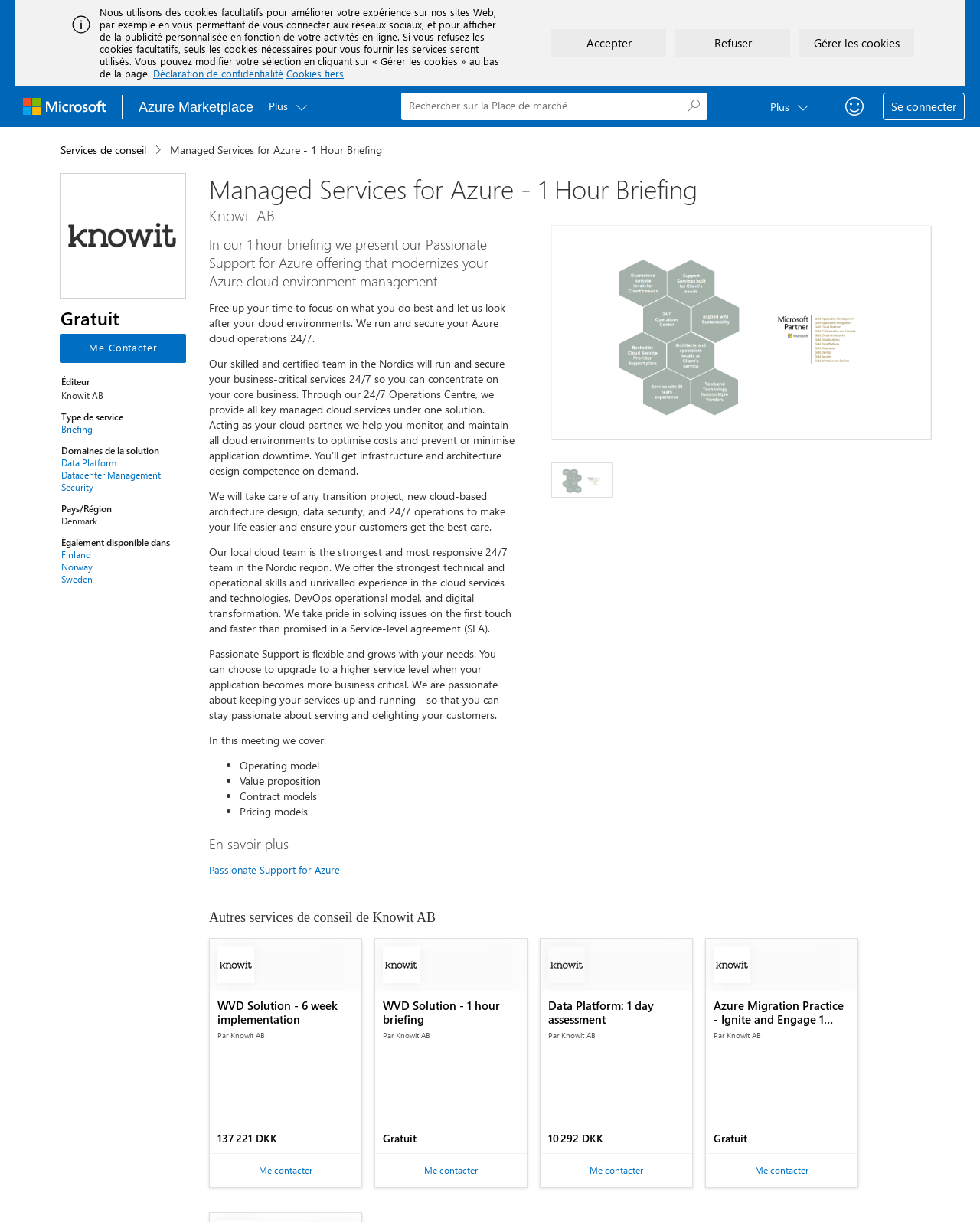Show the bounding box coordinates of the element that should be clicked to complete the task: "Contact the editor".

[0.062, 0.273, 0.19, 0.297]